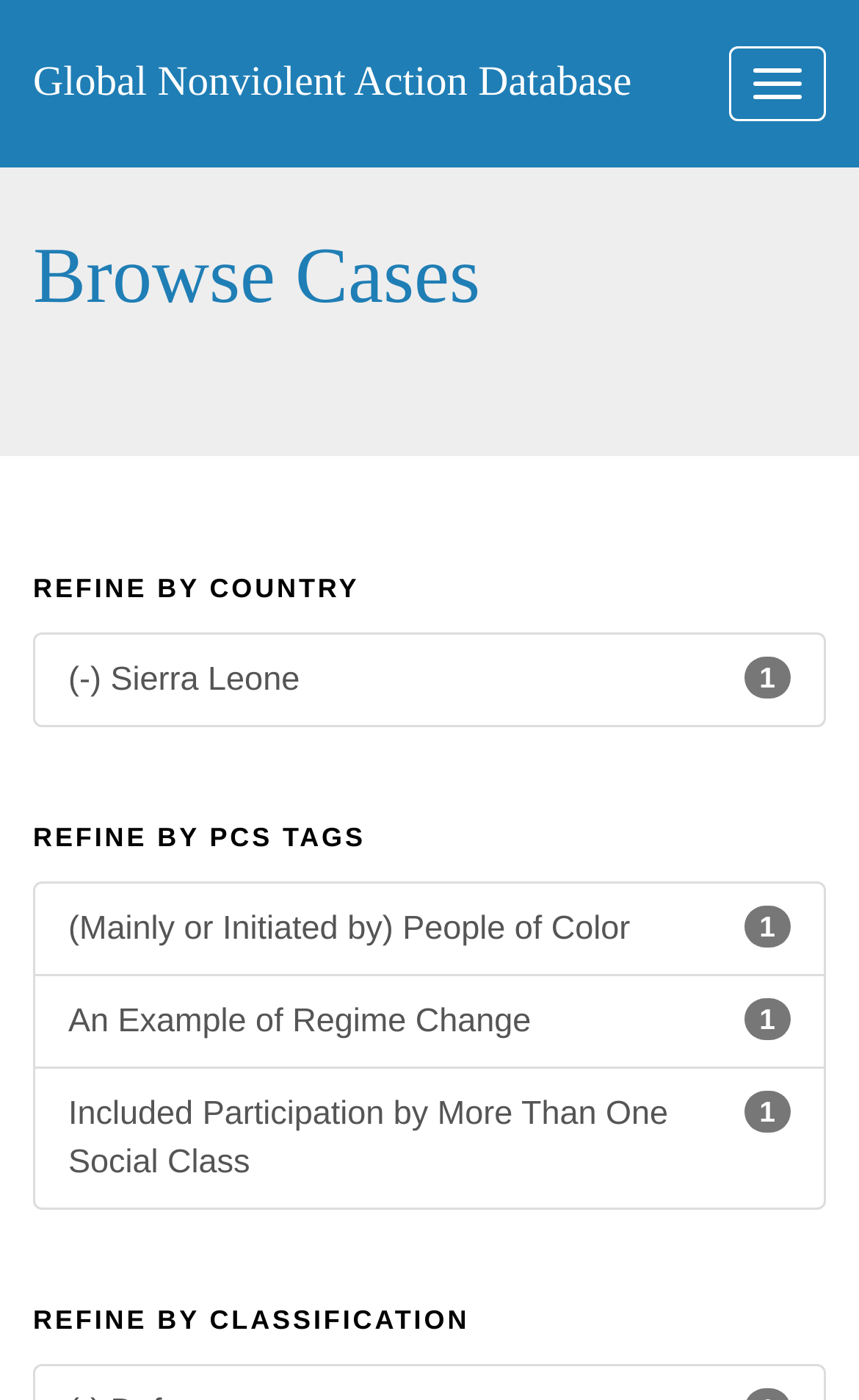Examine the screenshot and answer the question in as much detail as possible: What is the main purpose of this webpage?

Based on the webpage structure and content, it appears that the main purpose of this webpage is to allow users to browse cases related to nonviolent action, as indicated by the heading 'Browse Cases' and the various filtering options available.